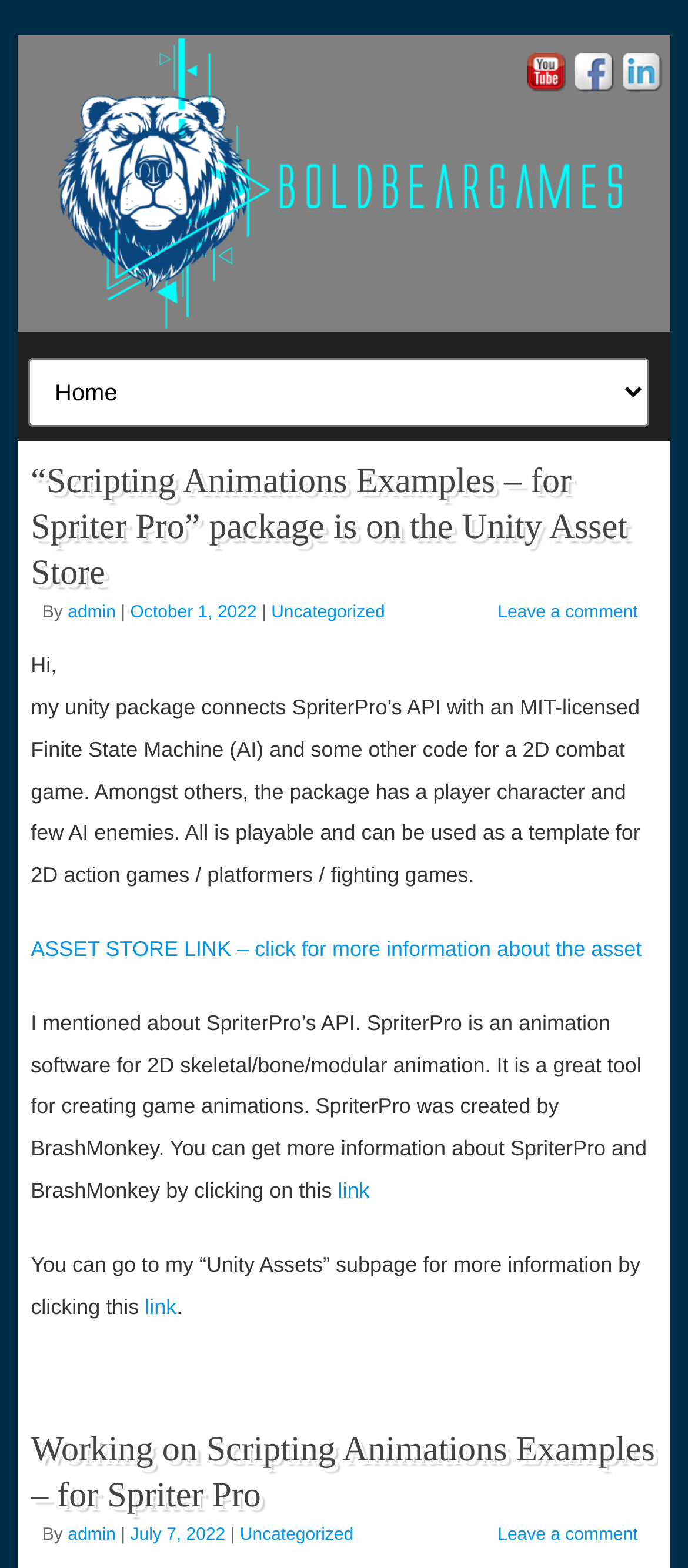Determine the bounding box coordinates for the element that should be clicked to follow this instruction: "Check LinkedIn profile". The coordinates should be given as four float numbers between 0 and 1, in the format [left, top, right, bottom].

[0.892, 0.034, 0.962, 0.058]